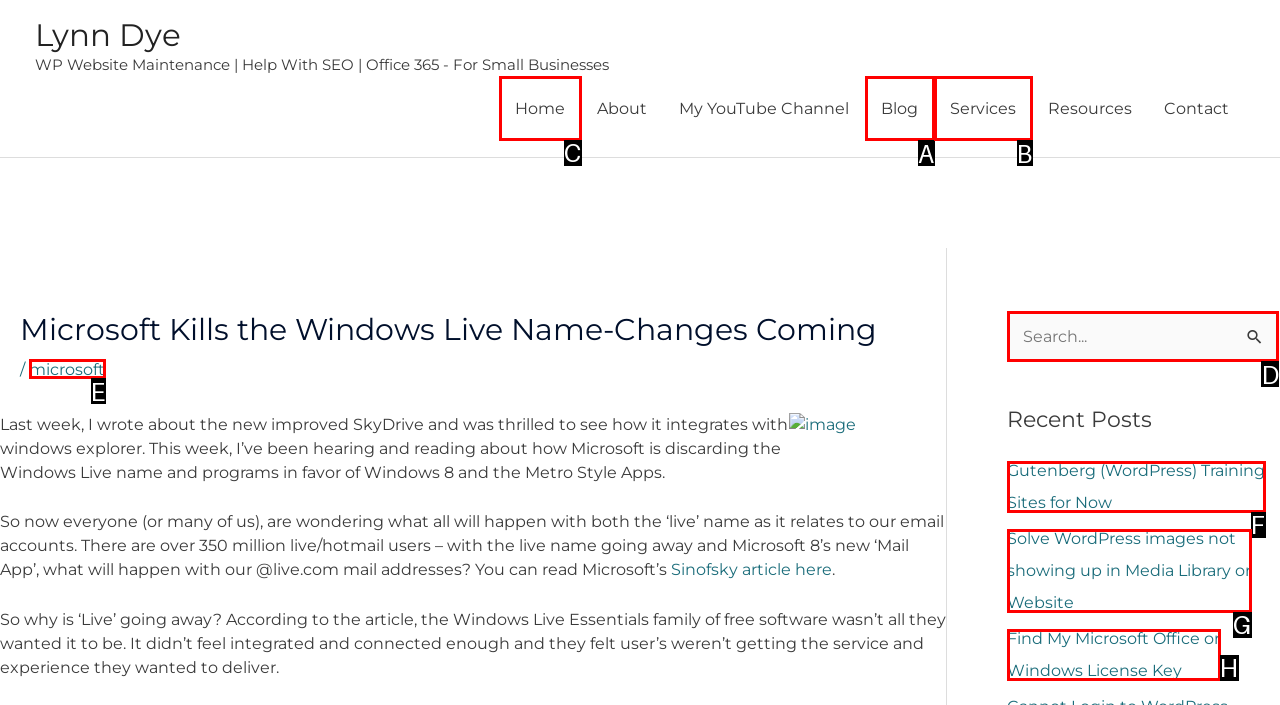Identify the HTML element you need to click to achieve the task: Click on the 'Home' link. Respond with the corresponding letter of the option.

C